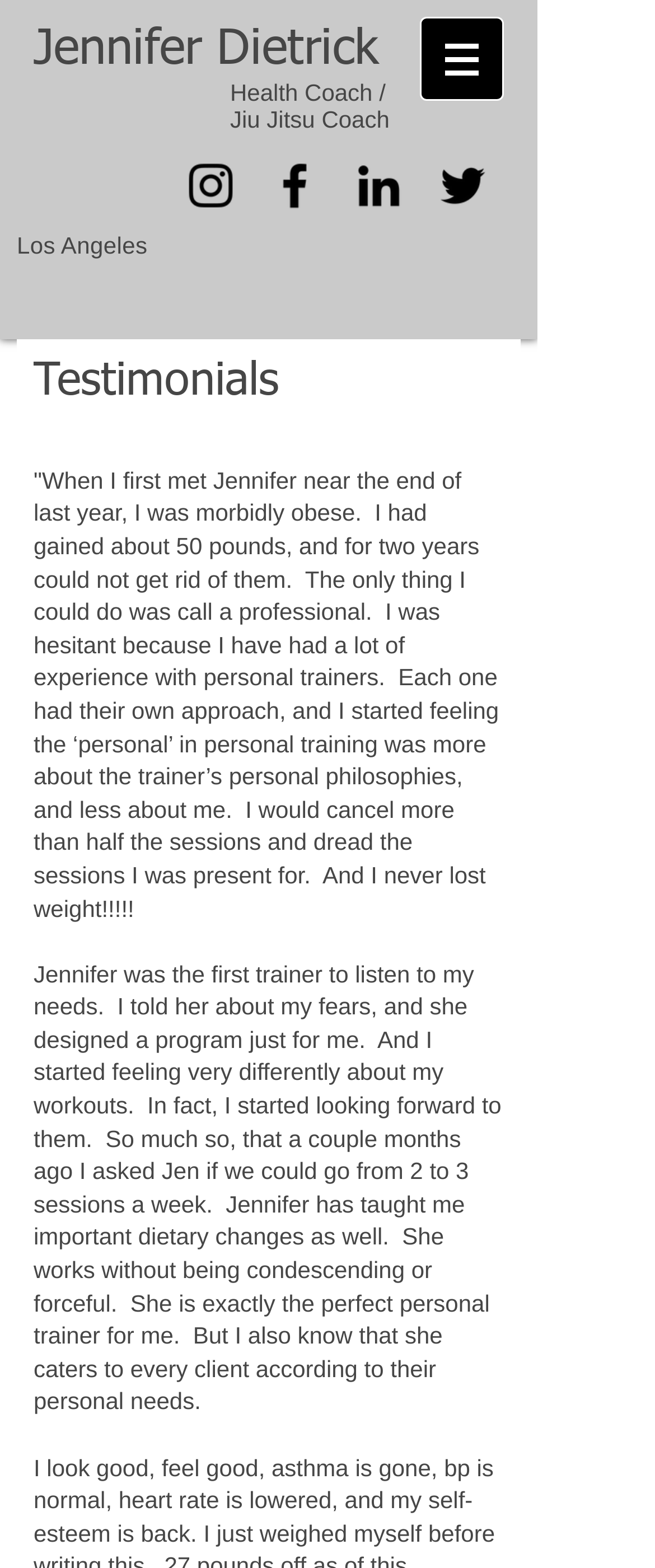Generate a thorough caption that explains the contents of the webpage.

The webpage is about Jennifer Dietrick, a health coach, personal trainer, and self-defense instructor. At the top, there is a heading with her name, followed by a subtitle "Health Coach / Jiu Jitsu Coach". 

To the right of the heading, there is a navigation menu labeled "Site" with a dropdown button. Below the navigation menu, there is a social bar with four social media links, each represented by a black icon for Instagram, Facebook, LinkedIn, and Twitter.

On the left side of the page, there is a heading "Los Angeles", which is likely a location indicator. Below it, there are three headings, with the second one being "Testimonials". The third heading appears to be a Unicode character, possibly a decorative element.

The main content of the page is a testimonial section, where a client shares their positive experience with Jennifer Dietrick. The testimonial is divided into two paragraphs, describing how Jennifer listened to their needs, designed a personalized program, and taught them important dietary changes. The client praises Jennifer for being a perfect personal trainer who caters to individual needs.